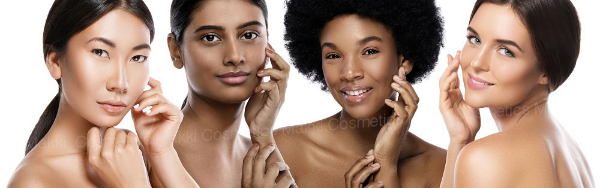Produce a meticulous caption for the image.

The image showcases a diverse group of four women, each expressing a natural and elegant beauty. They stand shoulder to shoulder against a clean, white background, highlighting their individuality and the variety of skin tones. 

From left to right, the first woman has long, straight dark hair, her serene expression complemented by a gentle touch to her cheek. The second woman, with a warm smile, features medium-length dark hair and an understated makeup look, conveying a sense of confidence. The third woman radiates joy with her full, natural afro and a bright smile, exuding a vibrant and playful energy. Finally, the fourth woman has soft, wavy hair and showcases a beaming smile, her hand delicately resting on her face, embodying warmth and approachability.

Overall, the image celebrates diversity in beauty and skin tones, reflecting a variety of backgrounds and styles, and promotes the idea that beauty comes in many forms.